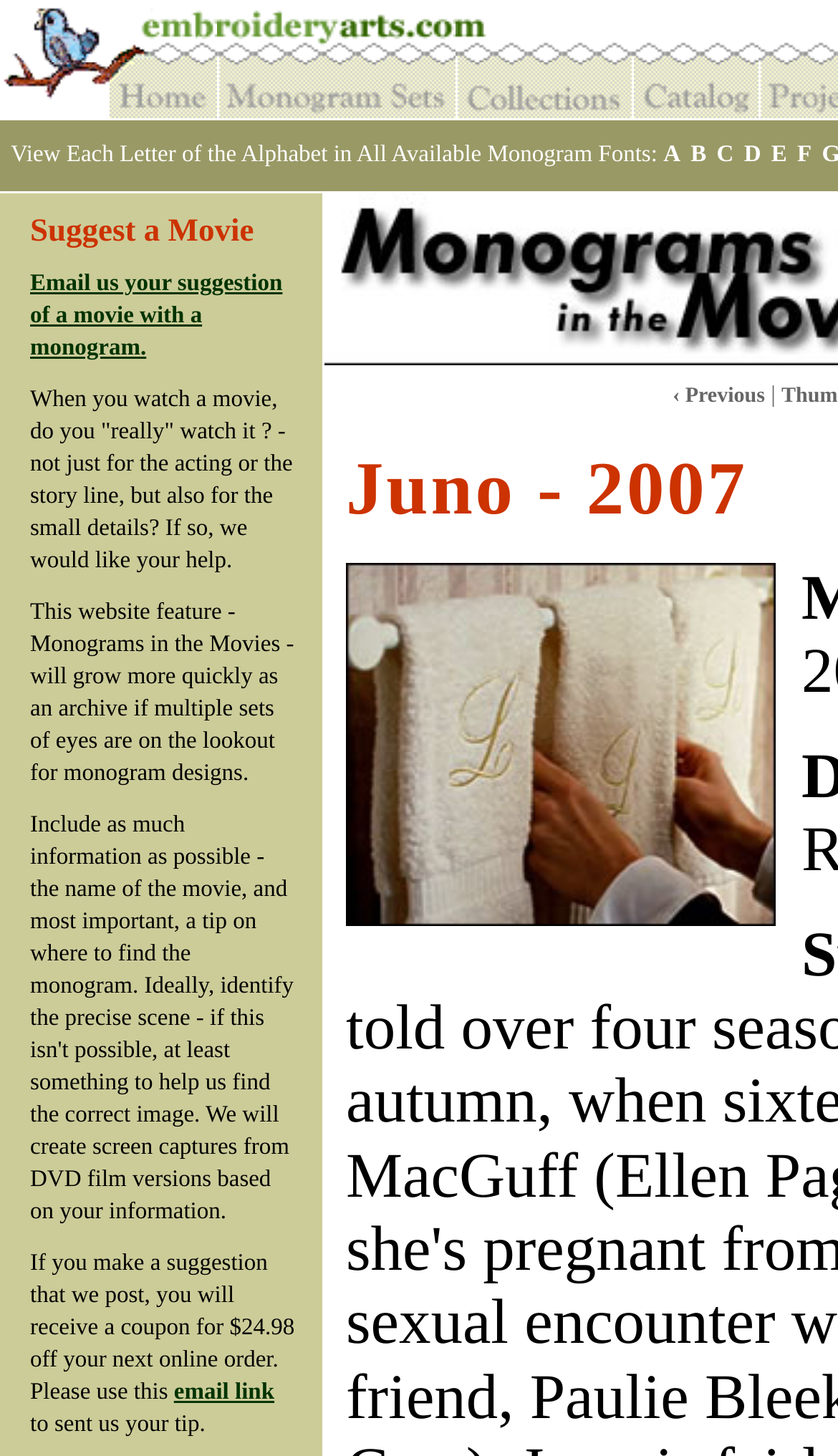What is the purpose of the 'Email us your suggestion' link?
Relying on the image, give a concise answer in one word or a brief phrase.

Suggest a movie